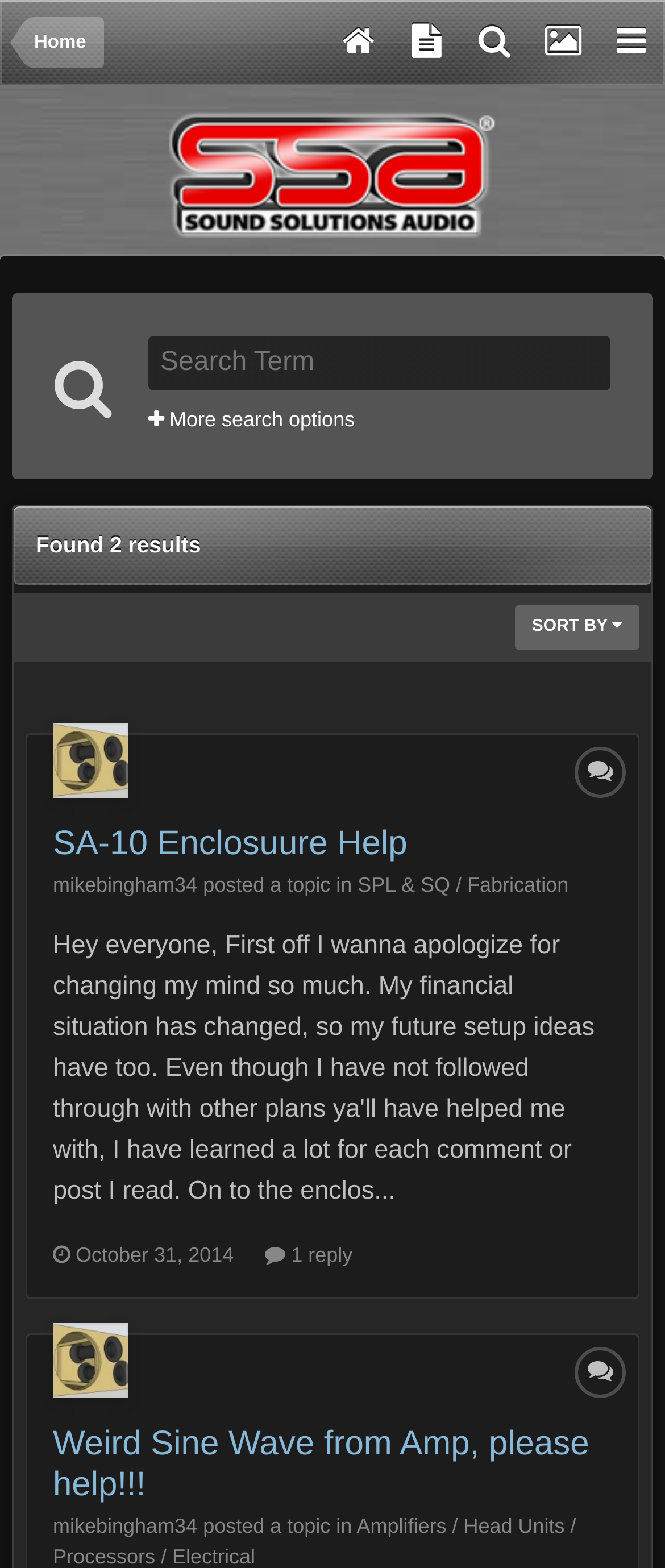Could you please study the image and provide a detailed answer to the question:
What is the topic of the first result?

The answer can be found in the heading 'SA-10 Enclosuure Help' which is located in the first result section, indicating the topic of the first result.